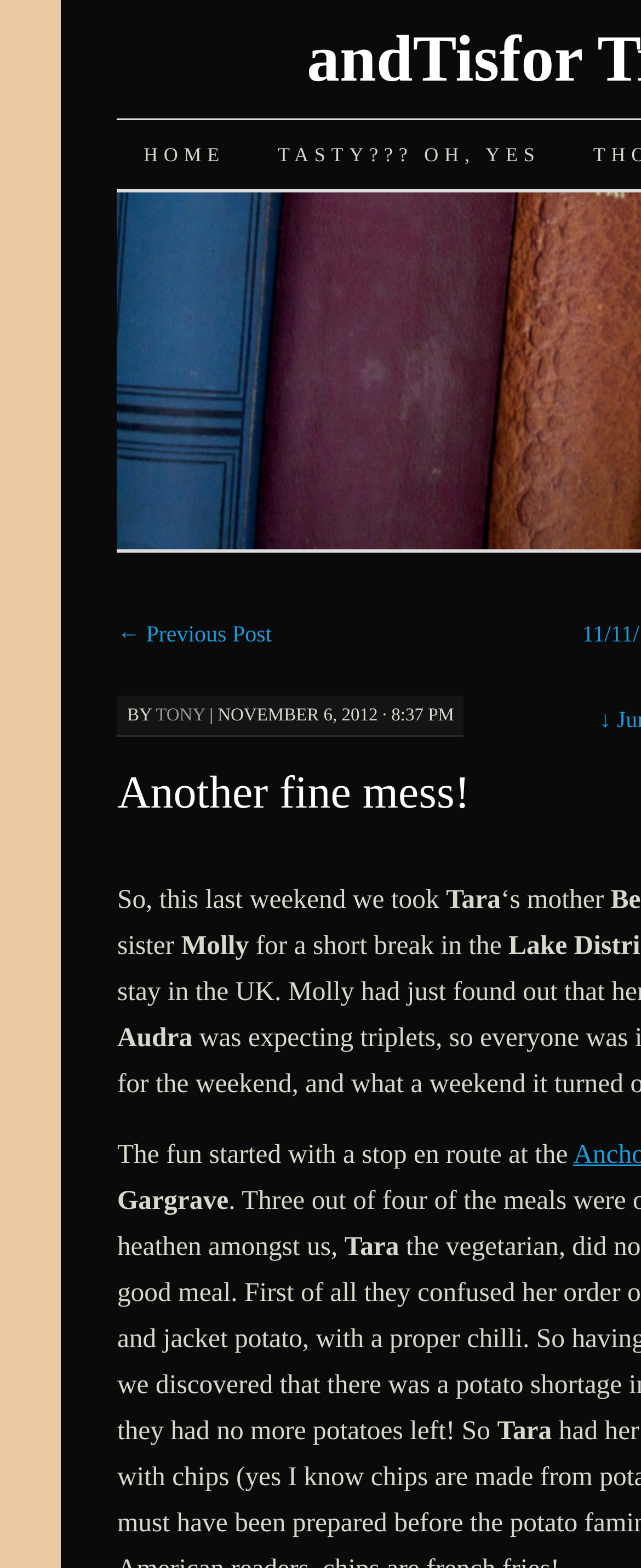Give a complete and precise description of the webpage's appearance.

The webpage appears to be a personal blog post about a trip to Ulverston, the home of Stan Laurel, and a visit to the Laurel and Hardy Museum. 

At the top of the page, there are three links: "SKIP TO CONTENT", "HOME", and "TASTY??? OH, YES". Below these links, there is a navigation link "← Previous Post". 

The main content of the blog post starts with the author's name, "BY TONY", followed by the date "NOVEMBER 6, 2012 · 8:37 PM". 

The blog post itself is divided into several paragraphs. The first paragraph starts with the text "So, this last weekend we took" and mentions Tara's mother, Molly. The second paragraph mentions Audra and describes the start of their trip, including a stop at Gargrave en route. 

Throughout the page, there are no images, but the text is organized into clear paragraphs with proper spacing, making it easy to read.